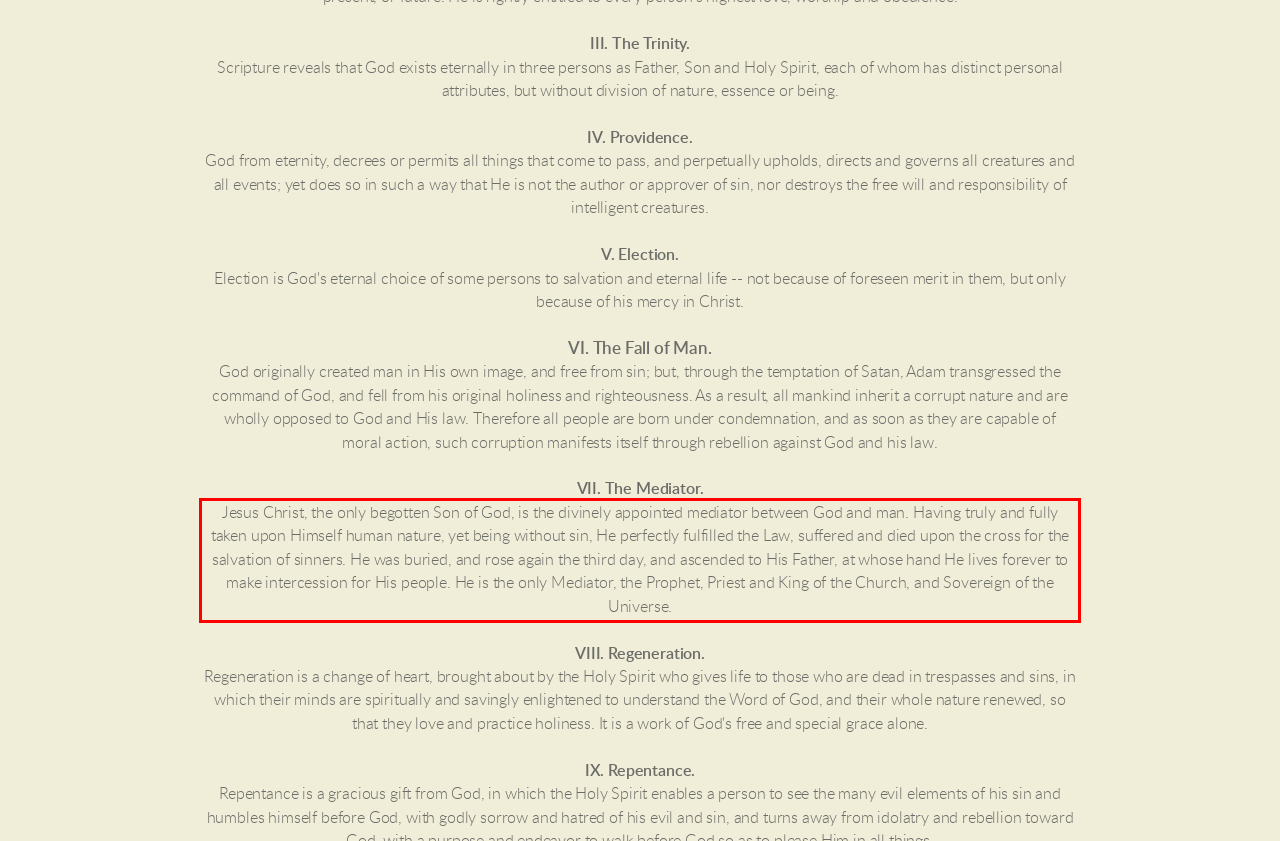Please analyze the provided webpage screenshot and perform OCR to extract the text content from the red rectangle bounding box.

Jesus Christ, the only begotten Son of God, is the divinely appointed mediator between God and man. Having truly and fully taken upon Himself human nature, yet being without sin, He perfectly fulfilled the Law, suffered and died upon the cross for the salvation of sinners. He was buried, and rose again the third day, and ascended to His Father, at whose hand He lives forever to make intercession for His people. He is the only Mediator, the Prophet, Priest and King of the Church, and Sovereign of the Universe.